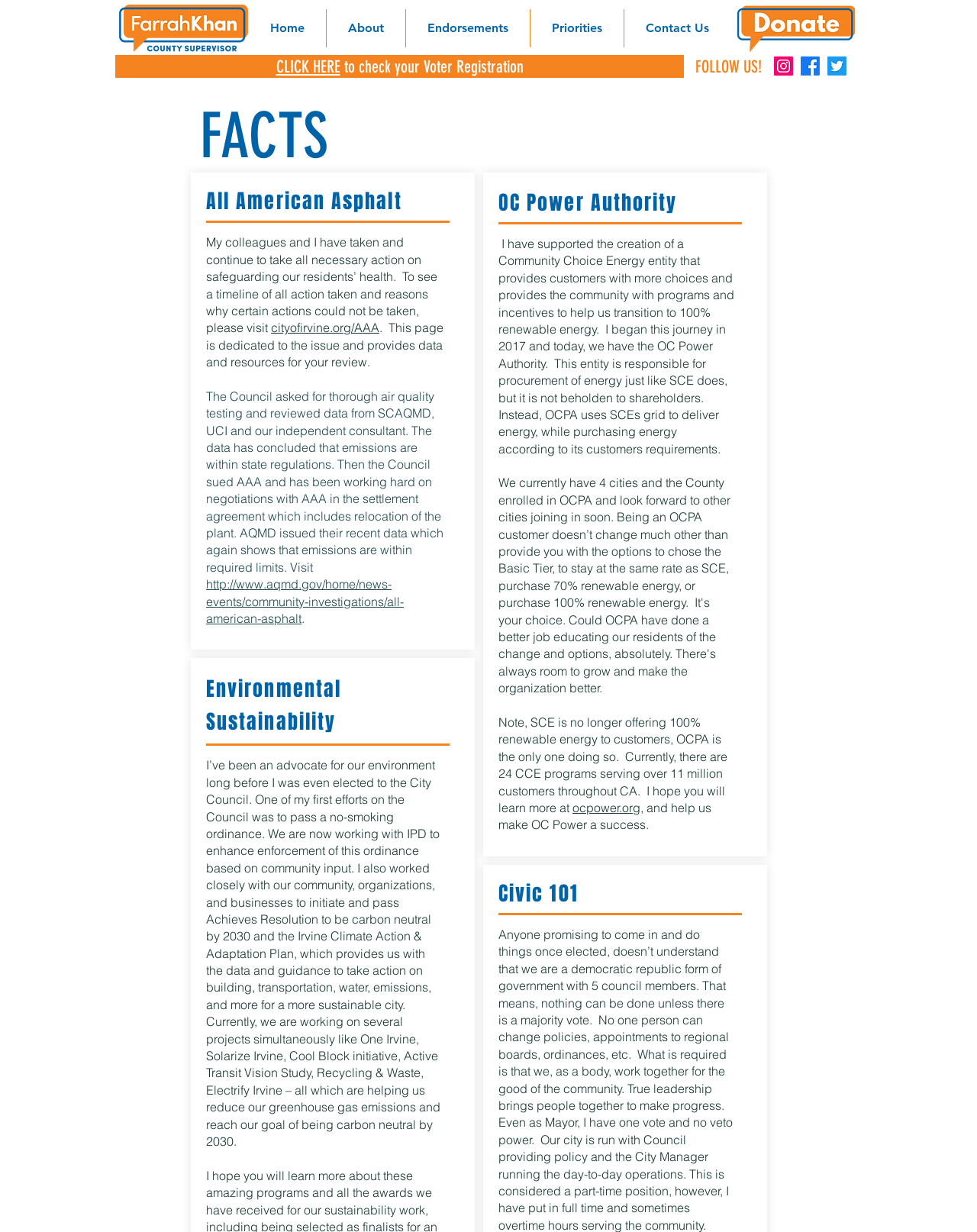Answer the question below in one word or phrase:
What is the purpose of the 'Donate' button?

Support Farrah Khan's Campaign